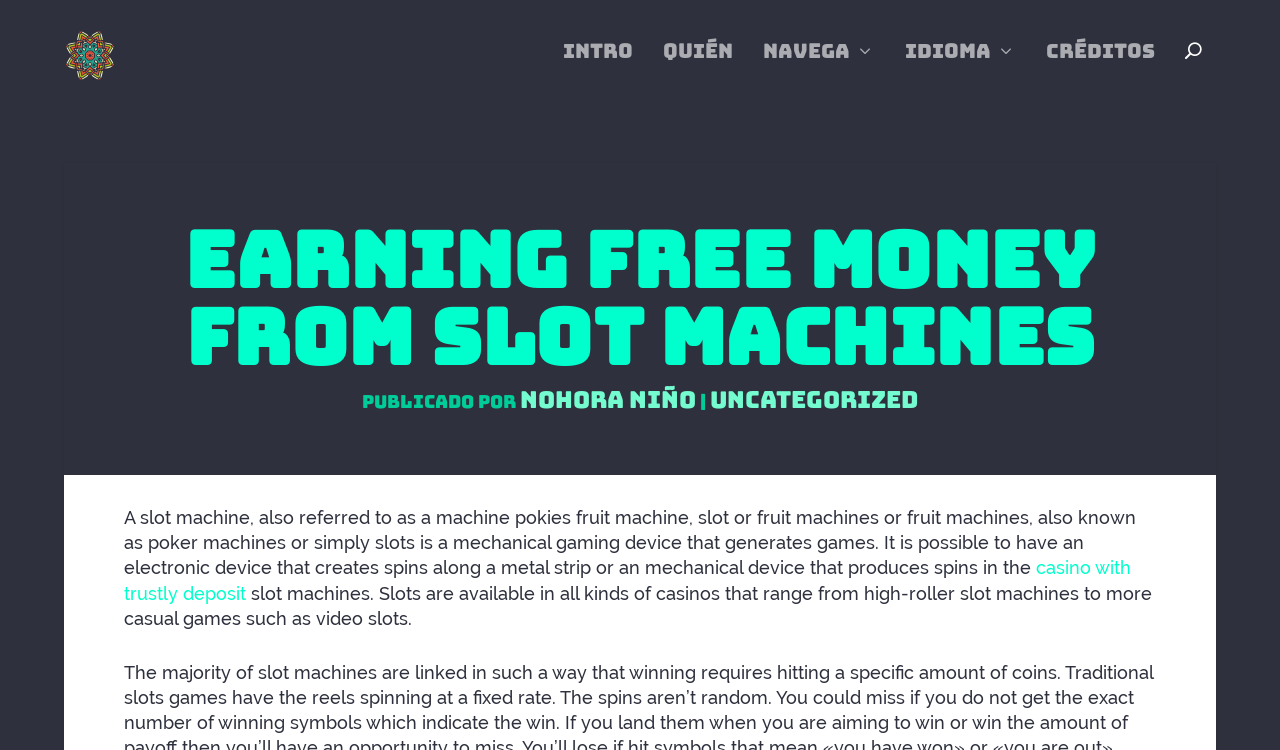Find the bounding box coordinates for the HTML element specified by: "casino with trustly deposit".

[0.097, 0.744, 0.884, 0.806]